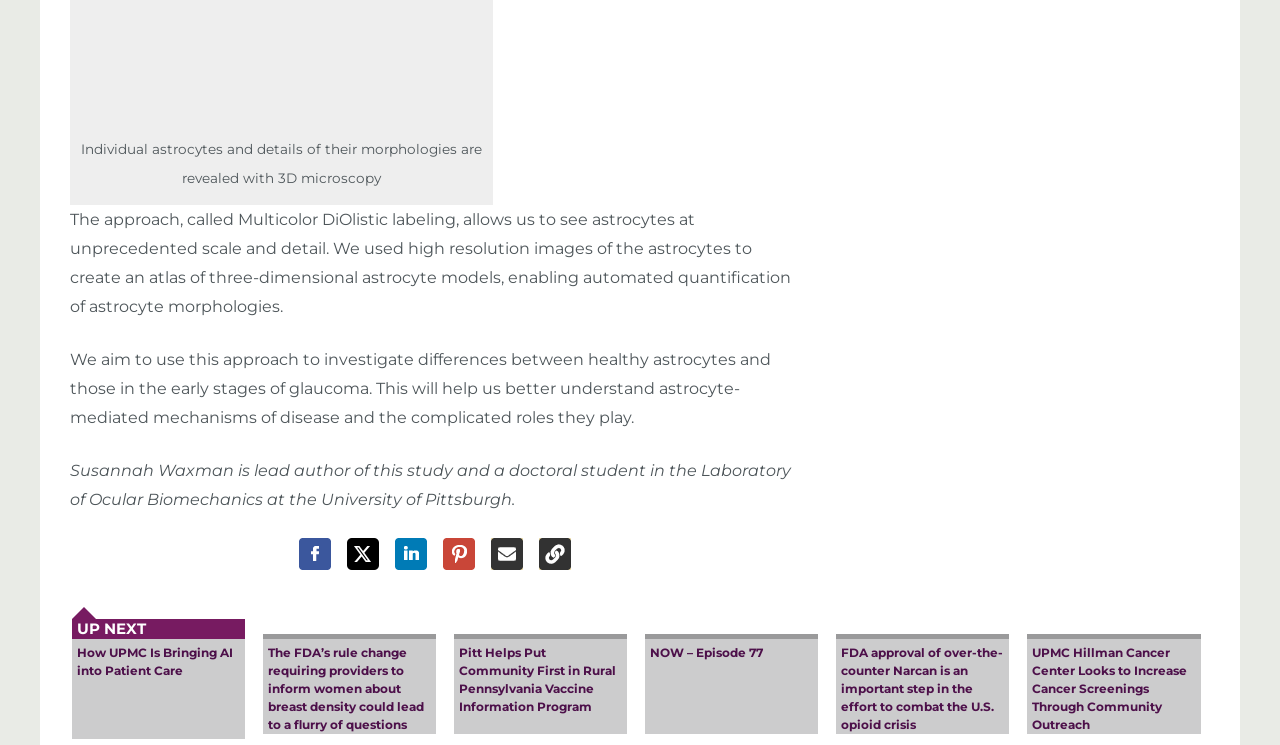Identify the bounding box coordinates for the UI element described as follows: title="Share on LinkedIn". Use the format (top-left x, top-left y, bottom-right x, bottom-right y) and ensure all values are floating point numbers between 0 and 1.

[0.309, 0.722, 0.334, 0.765]